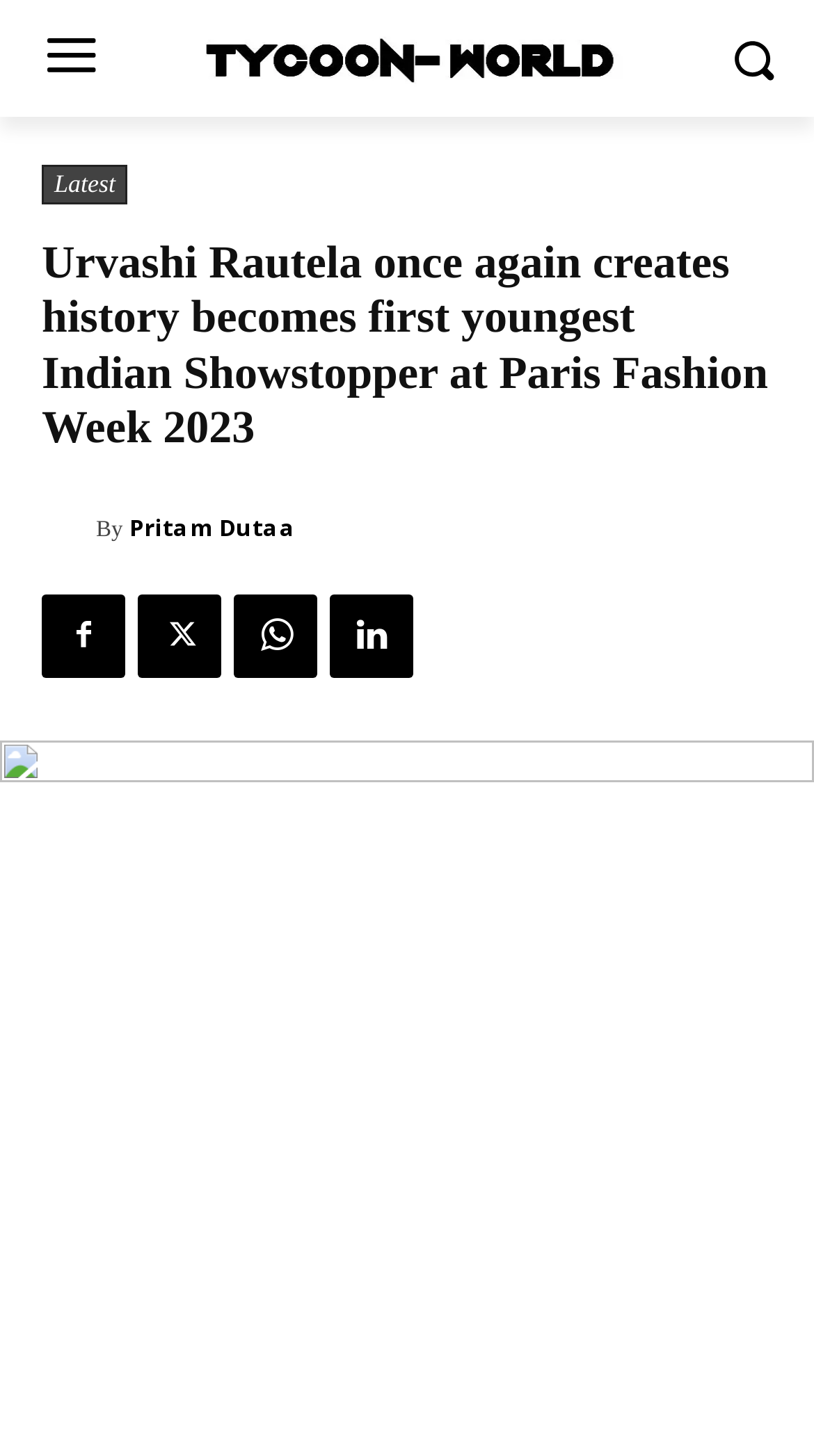Identify and provide the main heading of the webpage.

Urvashi Rautela once again creates history becomes first youngest Indian Showstopper at Paris Fashion Week 2023